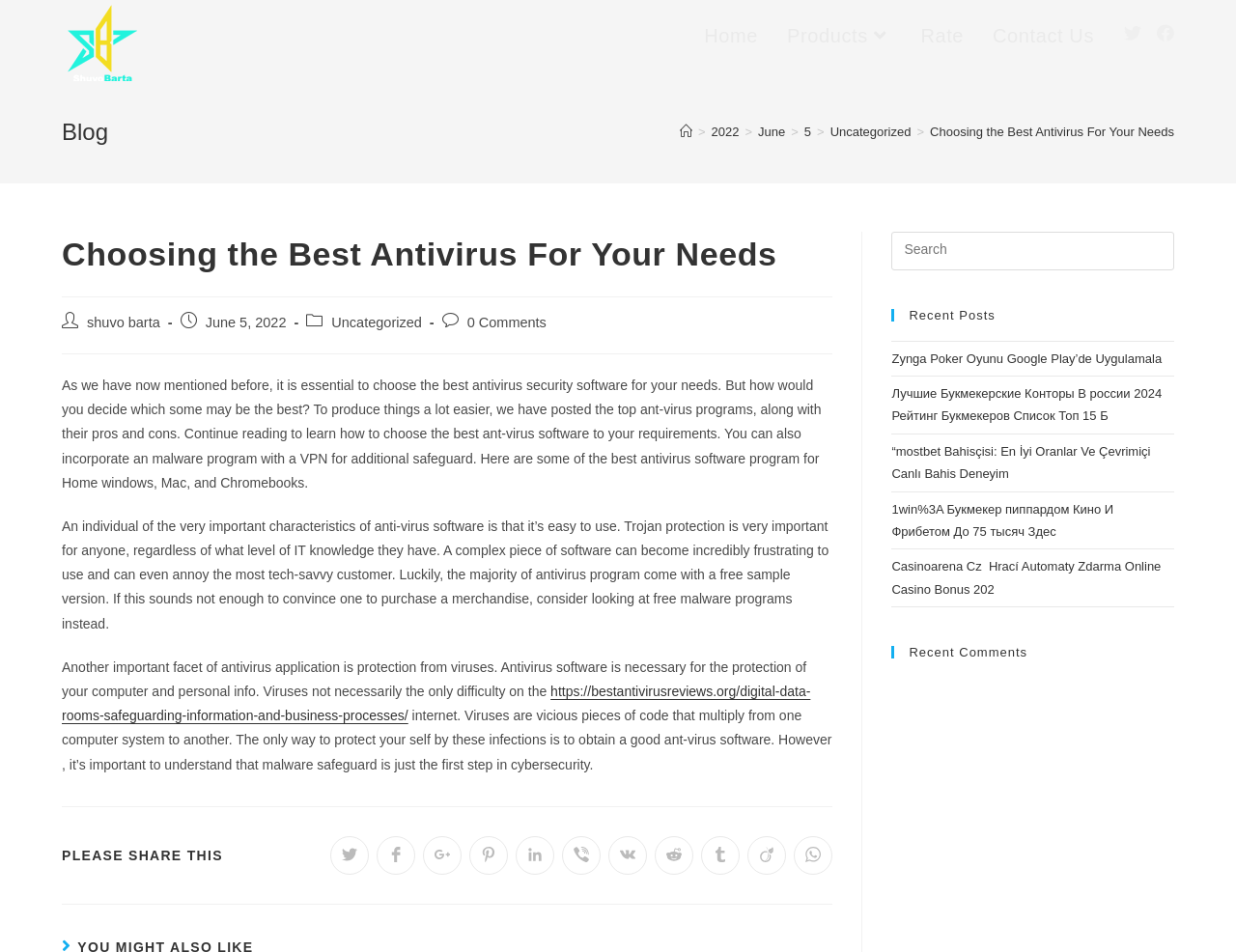Find the bounding box coordinates of the clickable area required to complete the following action: "Visit the 'Products' page".

[0.625, 0.0, 0.733, 0.075]